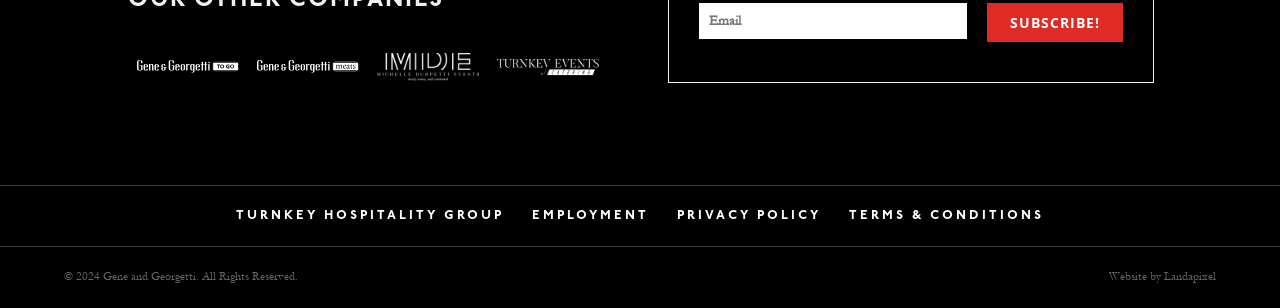What is the name of the company that developed the website?
Can you give a detailed and elaborate answer to the question?

The link 'Website by Landapixel' at the bottom of the page indicates that the company Landapixel developed the website.